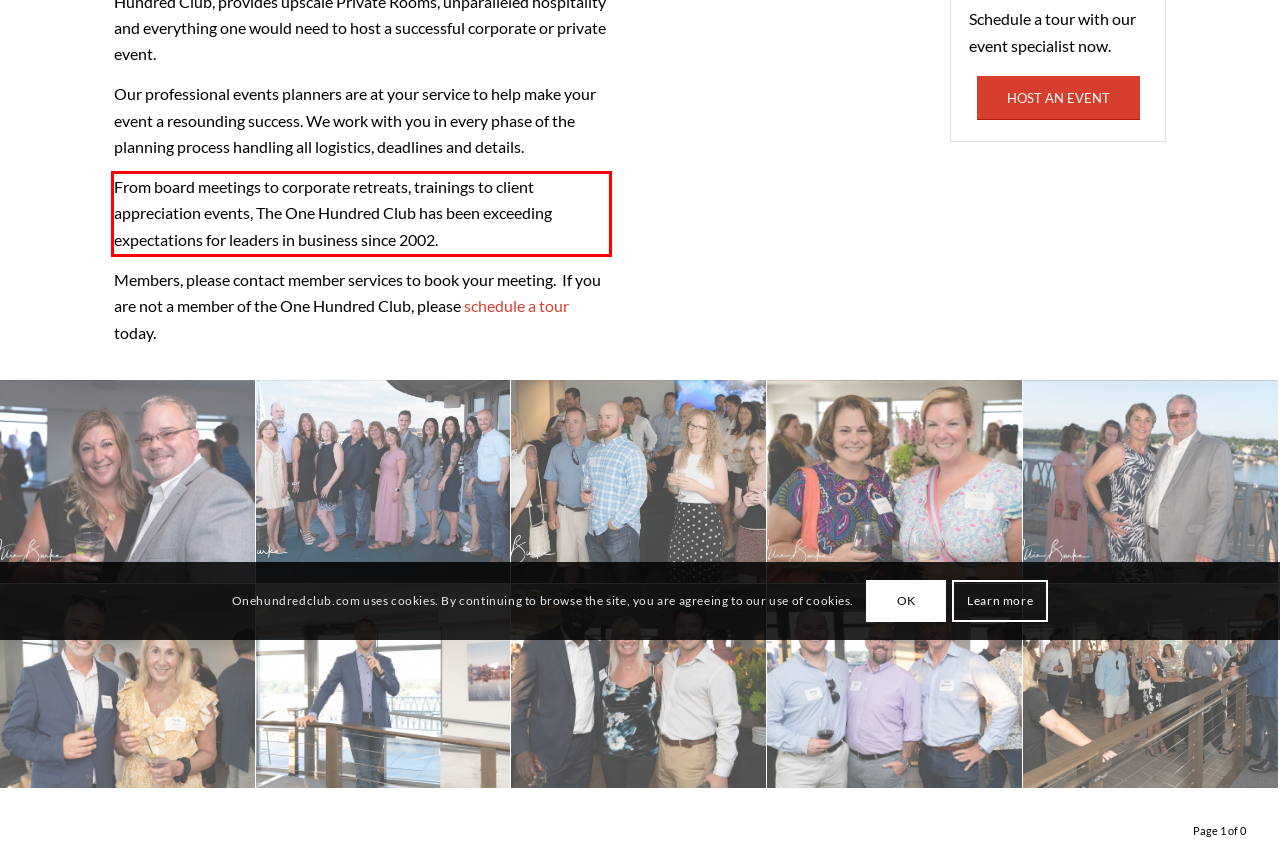From the given screenshot of a webpage, identify the red bounding box and extract the text content within it.

From board meetings to corporate retreats, trainings to client appreciation events, The One Hundred Club has been exceeding expectations for leaders in business since 2002.